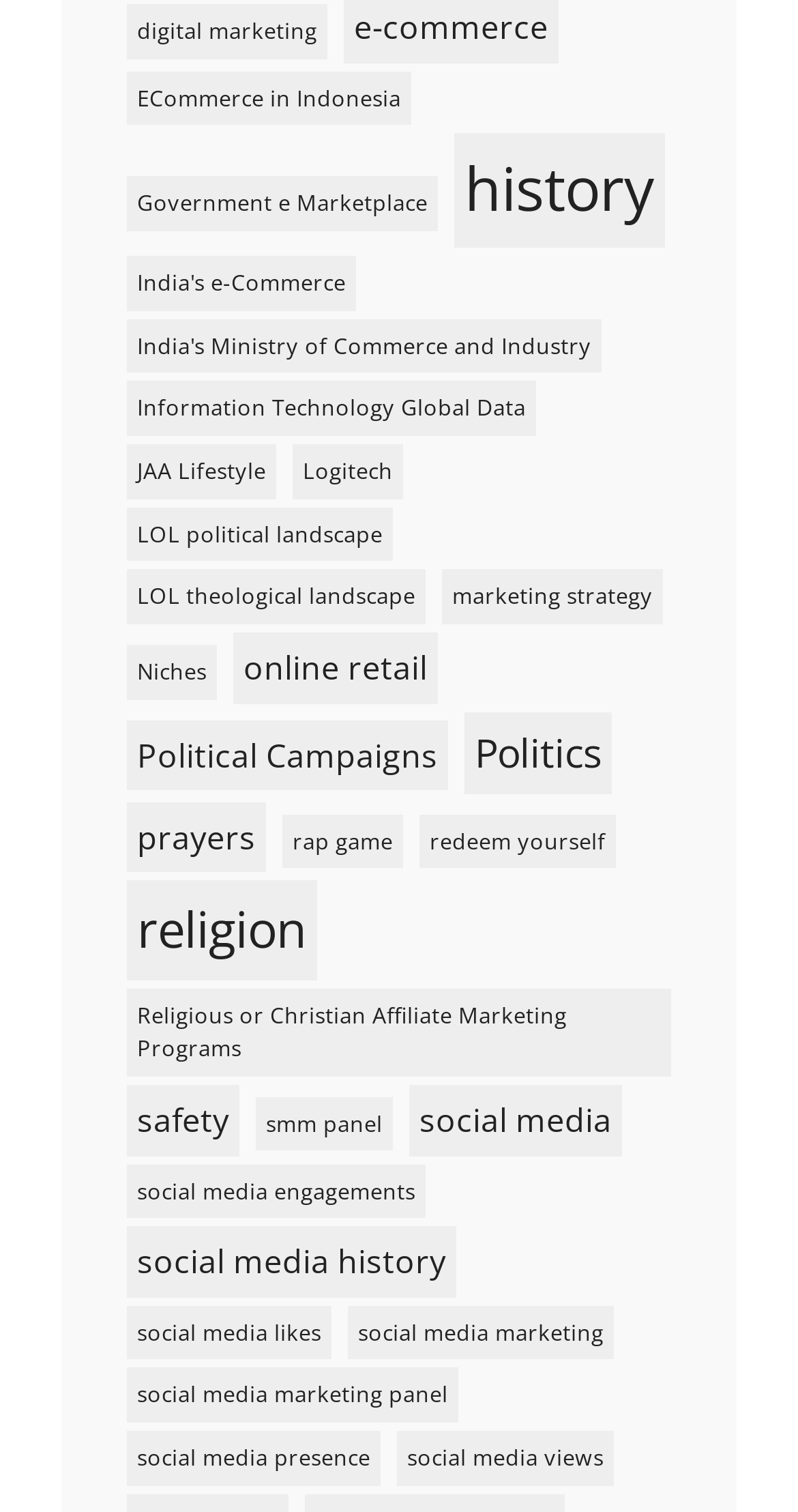Provide a short answer using a single word or phrase for the following question: 
What is the topic of the link at the bottom left?

social media presence